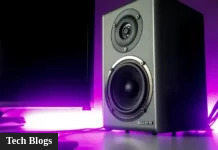Elaborate on the image with a comprehensive description.

The image features a sleek, modern speaker positioned in a contemporary setting, illuminated by a soft purple light that enhances the aesthetic appeal. This visual emphasizes the intersection of technology and design, making it an ideal complement to articles related to tech products. Below the speaker, the text "Tech Blogs" is prominently displayed, indicating a focus on technology topics. This setup suggests an engaging atmosphere for discussions about audio equipment, showcasing not just the functionality but also the stylish integration of tech into everyday spaces.